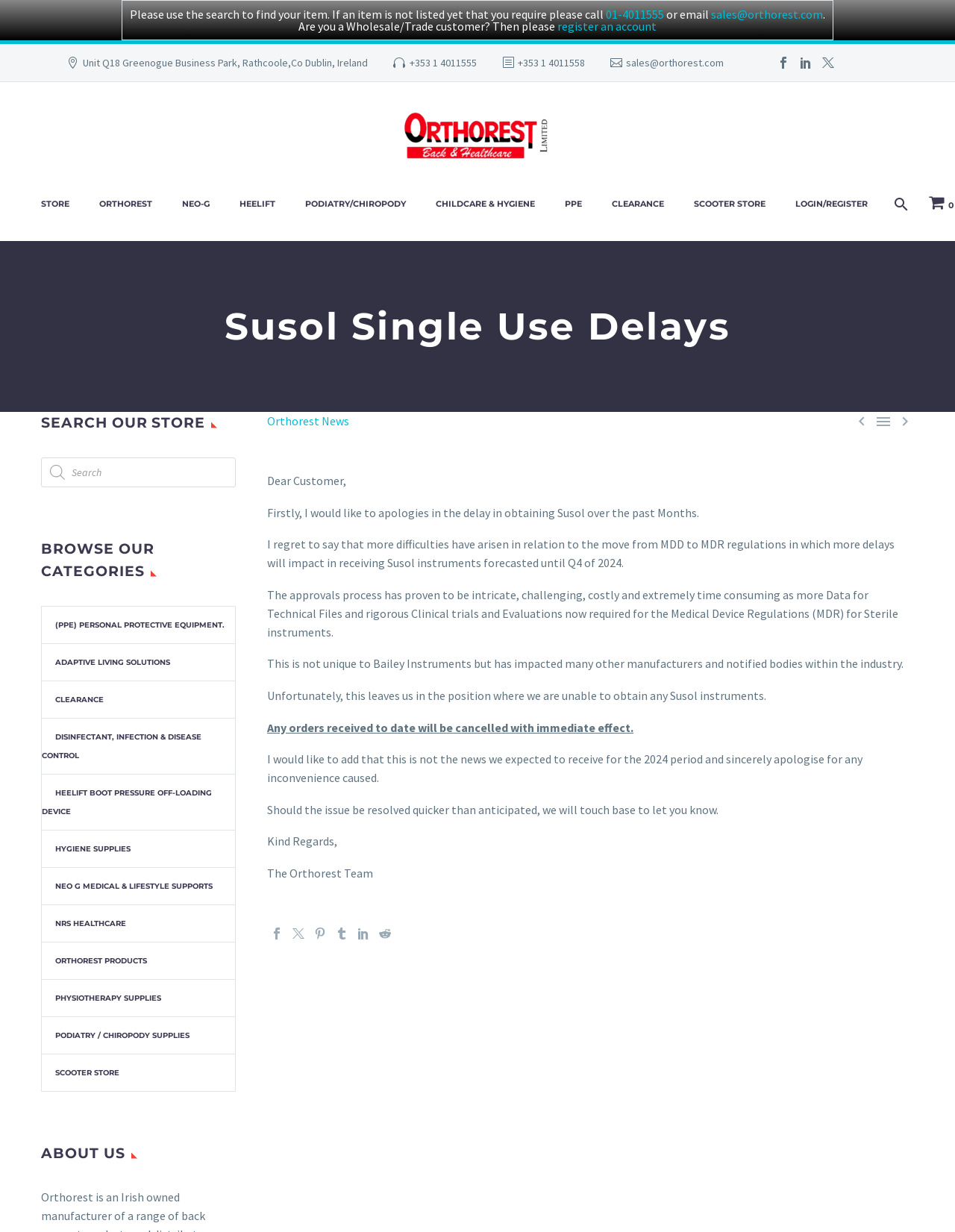What is the purpose of the 'LOGIN/REGISTER' link?
Provide a detailed and extensive answer to the question.

The 'LOGIN/REGISTER' link is located in the link element with bounding box coordinates [0.817, 0.137, 0.924, 0.194] and is likely used to allow users to login or register to the website.